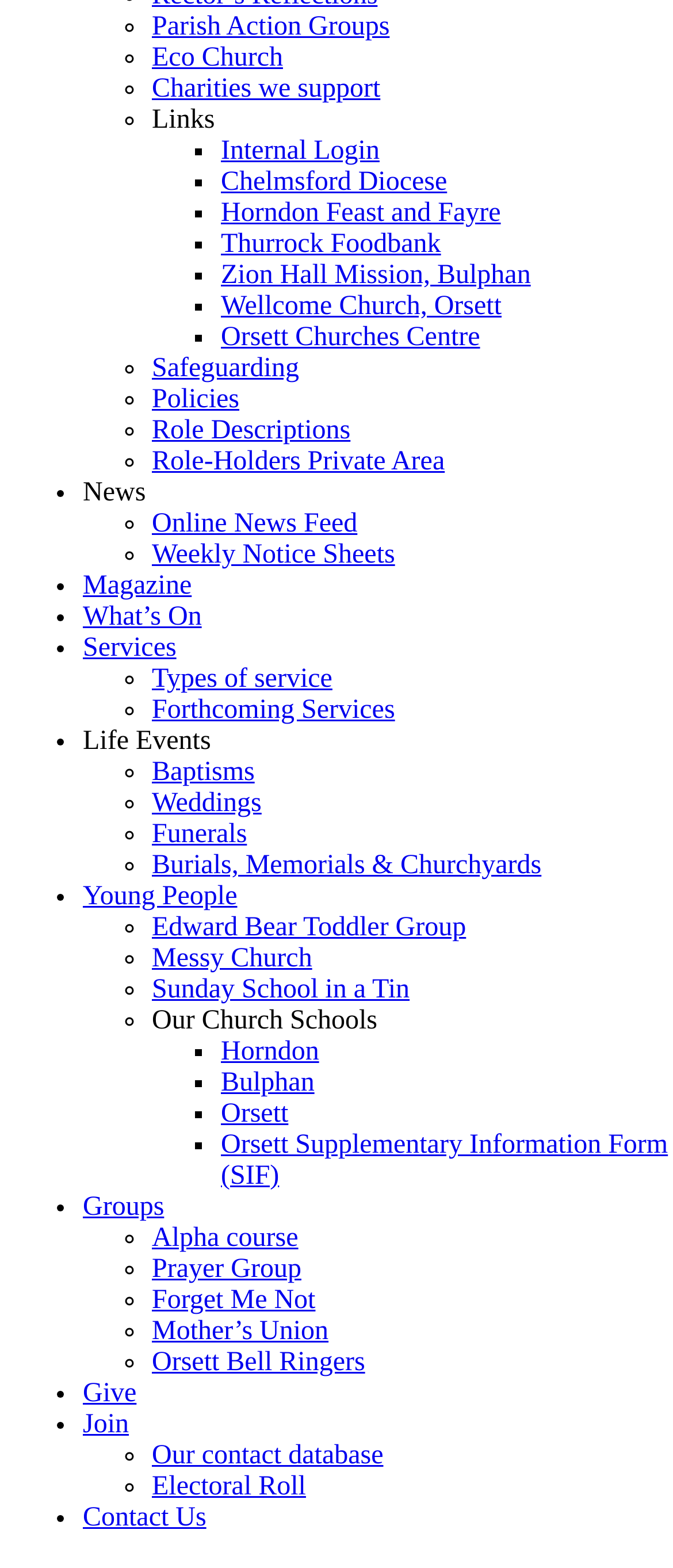Look at the image and give a detailed response to the following question: What is the purpose of 'Role-Holders Private Area'?

Based on the name and position of 'Role-Holders Private Area' in the menu, it appears to be a private area for individuals who hold specific roles within the organization.